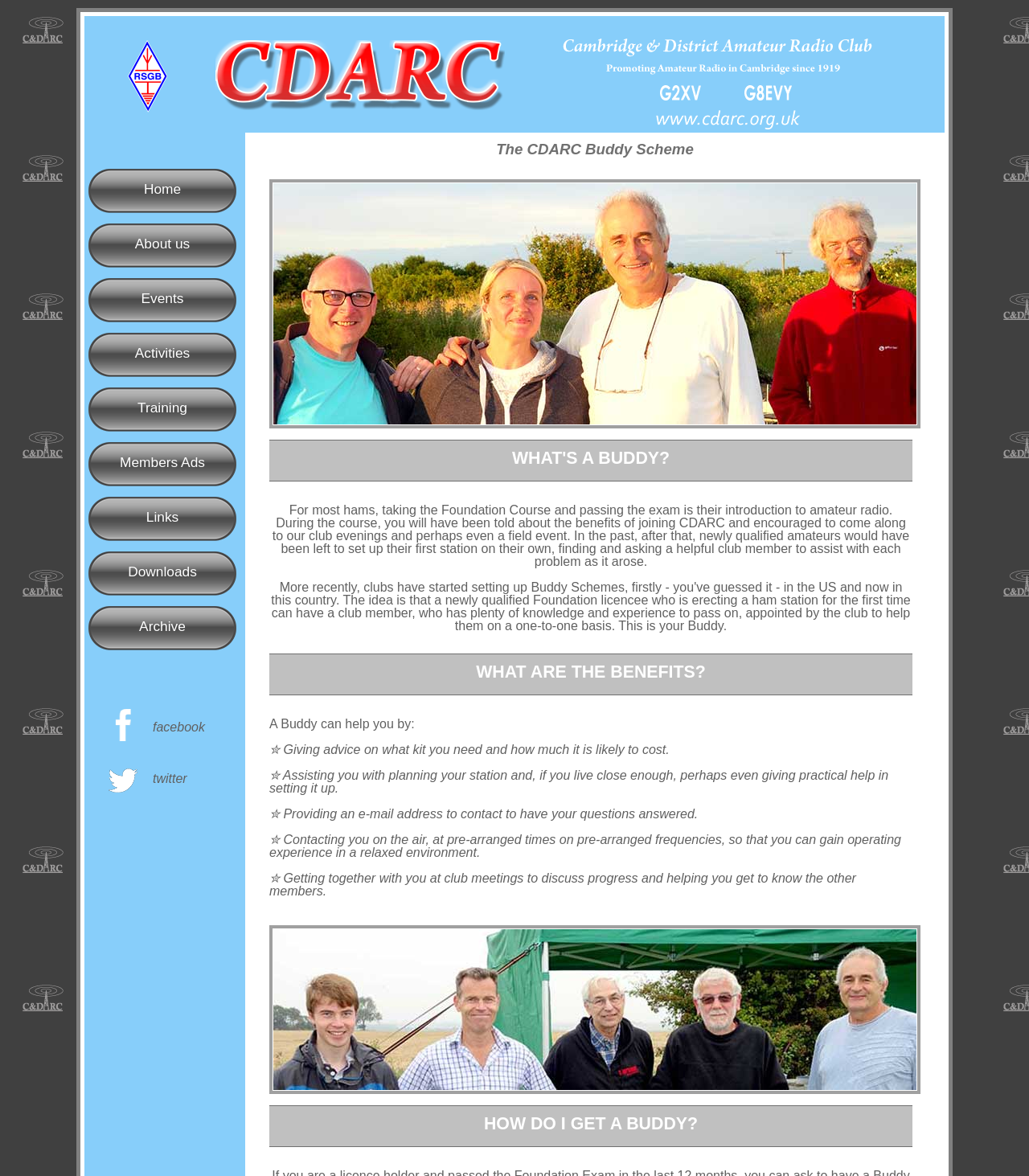How many benefits of having a Buddy are listed?
Analyze the screenshot and provide a detailed answer to the question.

The benefits of having a Buddy are listed in the section 'WHAT ARE THE BENEFITS?' and include 'Giving advice on what kit you need and how much it is likely to cost', 'Assisting you with planning your station and, if you live close enough, perhaps even giving practical help in setting it up', 'Providing an e-mail address to contact to have your questions answered', 'Contacting you on the air, at pre-arranged times on pre-arranged frequencies, so that you can gain operating experience in a relaxed environment', and 'Getting together with you at club meetings to discuss progress and helping you get to know the other members'.